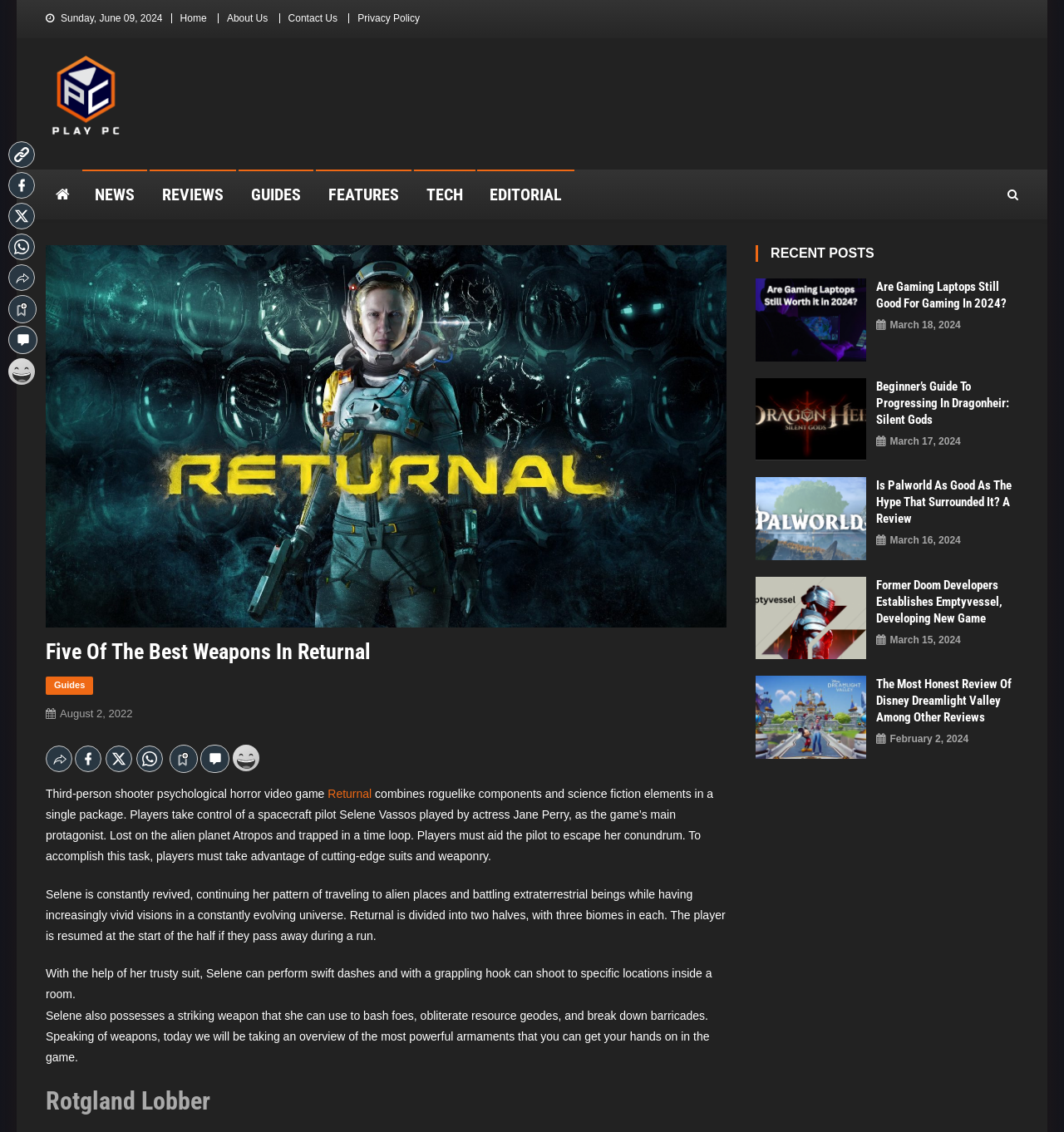Offer an extensive depiction of the webpage and its key elements.

This webpage is about the PS5 game Returnal, specifically focusing on the top 5 weapons to use in the game. At the top of the page, there is a navigation bar with links to "Home", "About Us", "Contact Us", and "Privacy Policy". Below this, there is a section with a link to "Play PC Games" accompanied by an image and a brief description.

The main content of the page is divided into two sections. The left section contains the article about Returnal, while the right section displays a list of recent posts with images and links to other gaming-related articles.

In the left section, there is a heading that reads "Five Of The Best Weapons In Returnal" followed by a brief introduction to the game. The article then describes the game's mechanics, including the use of suits and weaponry, and the main protagonist's abilities. The main content of the article is a list of the top 5 weapons in Returnal, with each weapon having its own heading and description.

In the right section, there are five recent posts listed, each with an image, a heading, and a link to the full article. The posts are about various gaming topics, including gaming laptops, walkthroughs for Dragonheir: Silent Gods, and reviews of Palworld and Disney Dreamlight Valley. Each post also has a timestamp indicating when it was published.

At the bottom of the page, there is a social media sharing bar and a Vuukle Sharebar Widget.